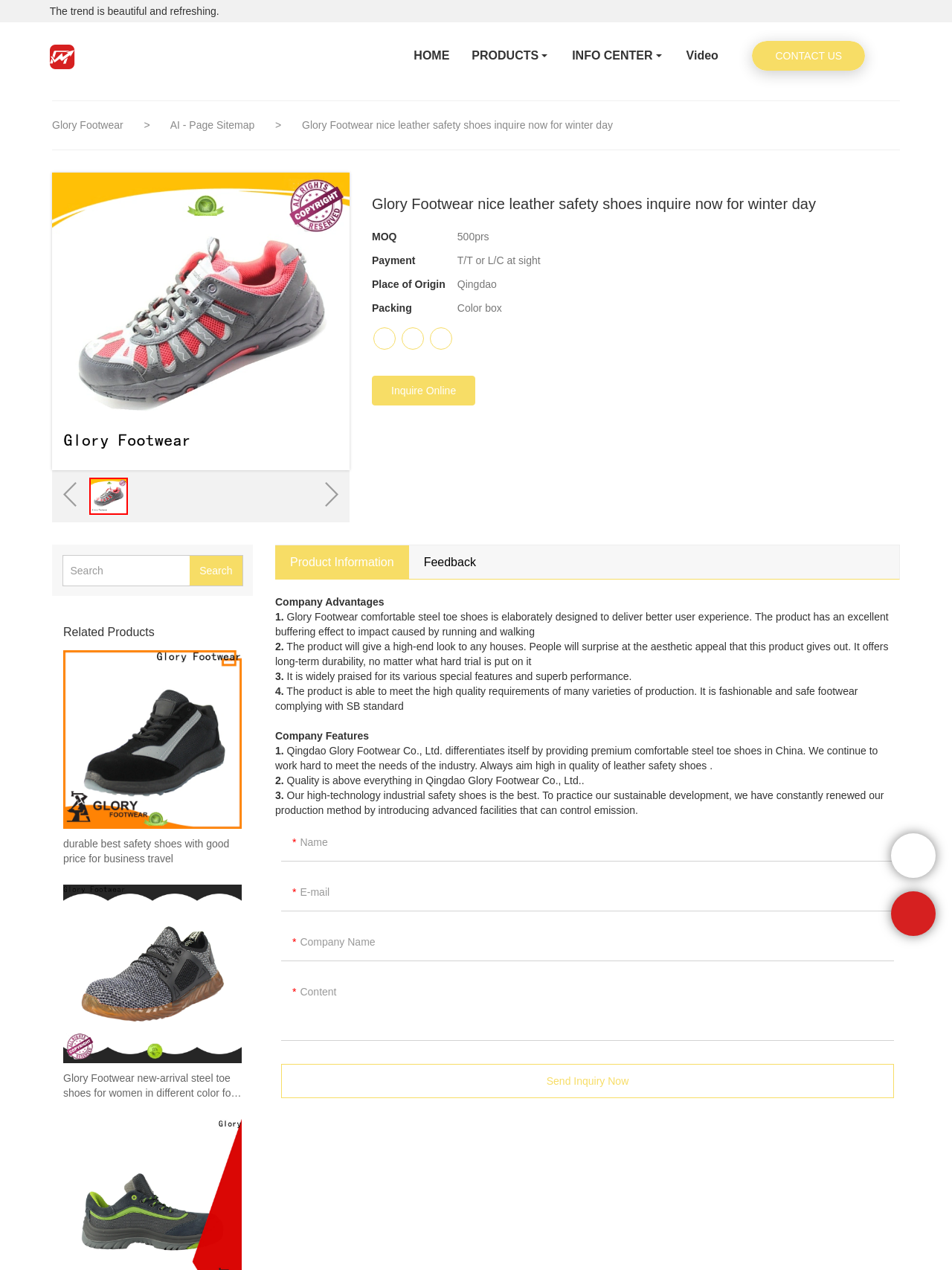Provide the bounding box coordinates for the UI element that is described as: "Search".

[0.199, 0.437, 0.254, 0.461]